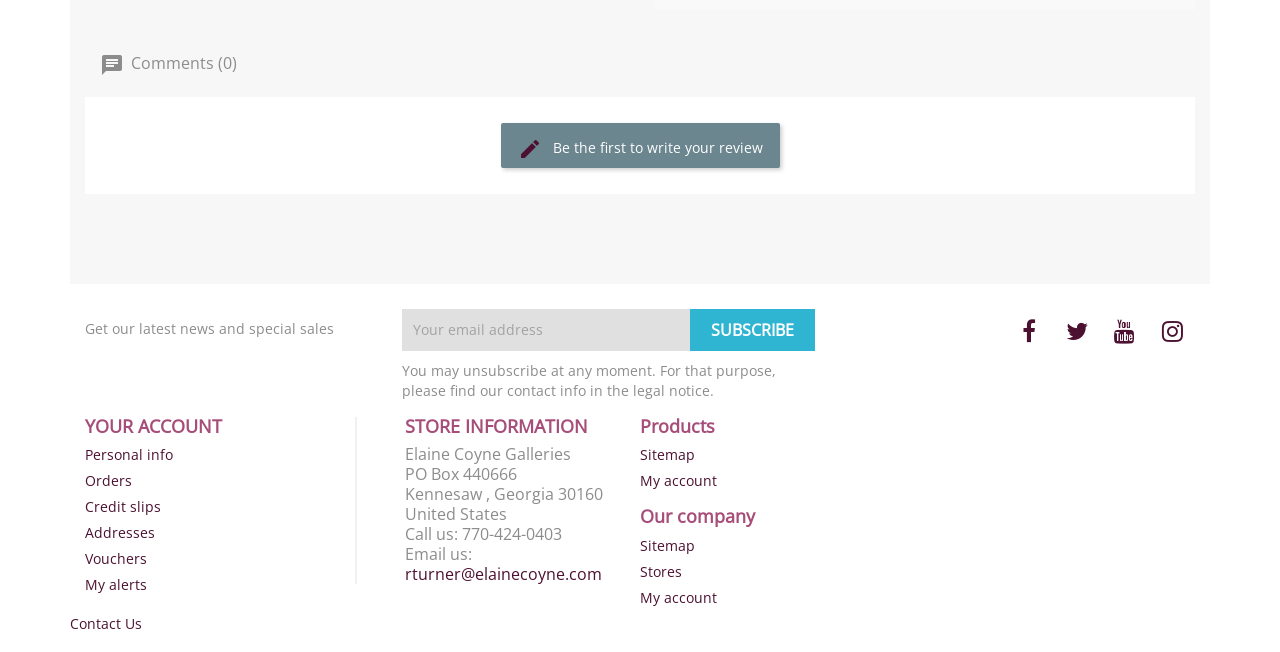Kindly provide the bounding box coordinates of the section you need to click on to fulfill the given instruction: "View your account".

[0.066, 0.634, 0.173, 0.671]